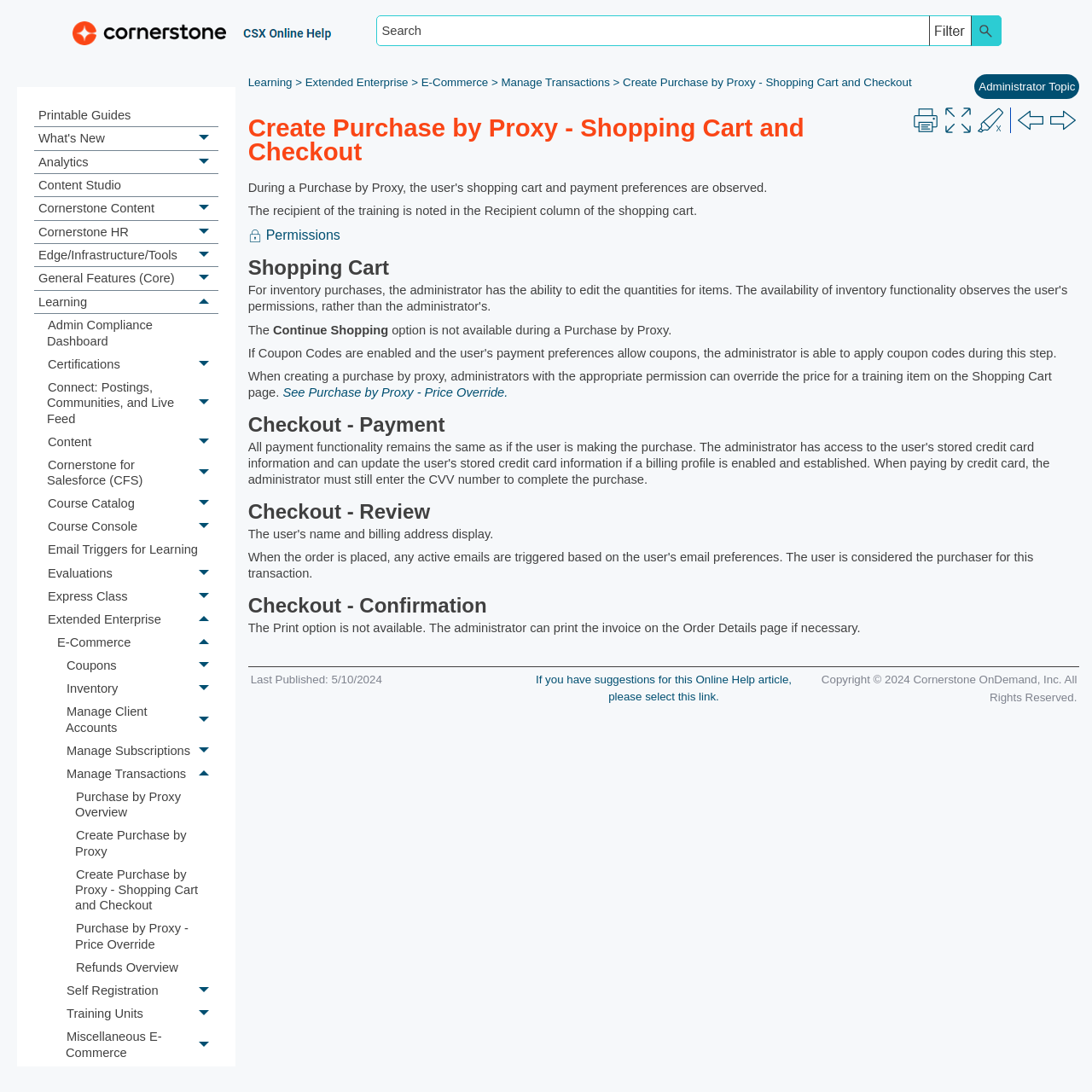Determine the bounding box coordinates for the UI element described. Format the coordinates as (top-left x, top-left y, bottom-right x, bottom-right y) and ensure all values are between 0 and 1. Element description: Submit Search

[0.89, 0.014, 0.917, 0.042]